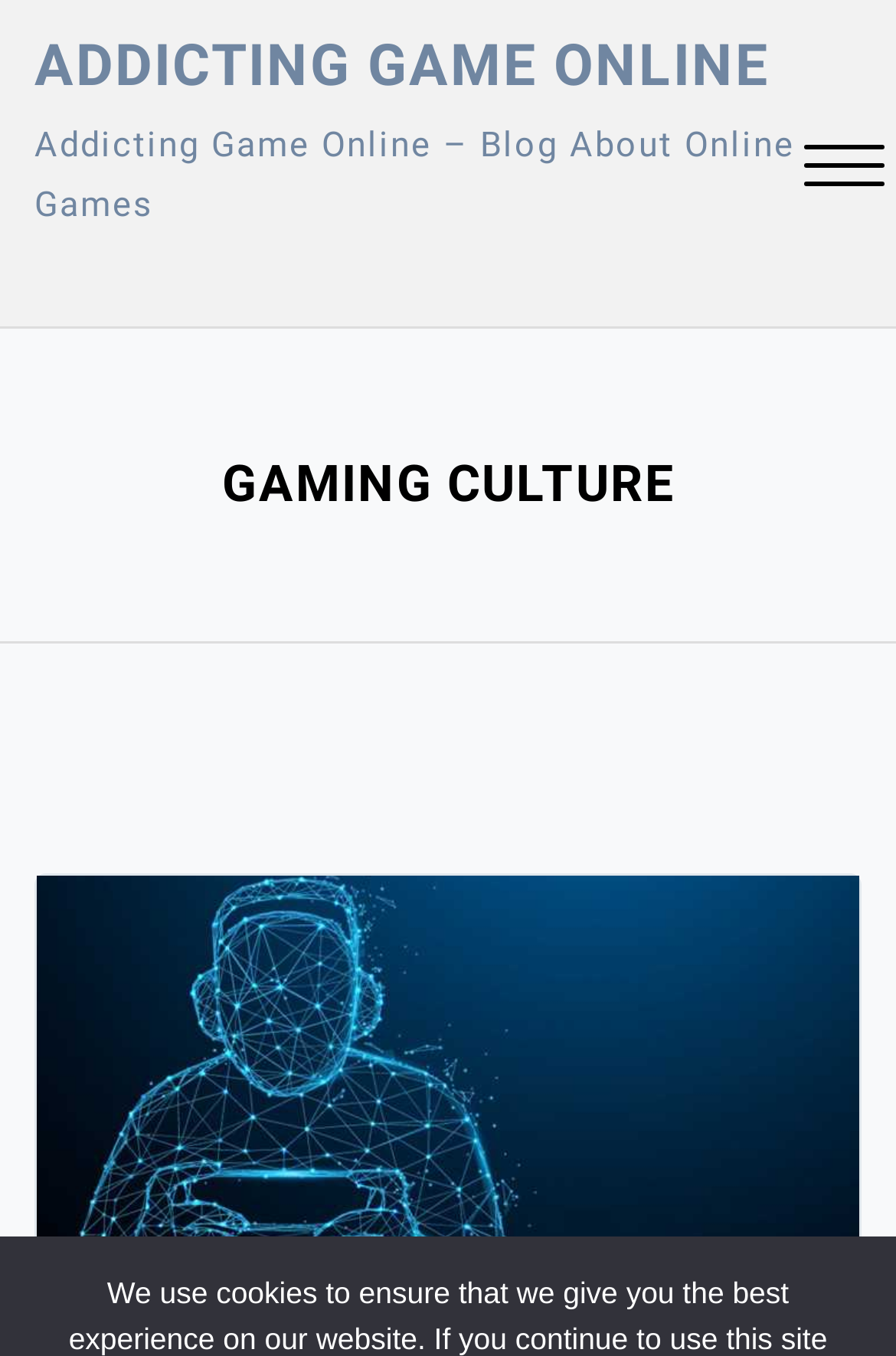Locate the bounding box of the UI element described by: "Addicting Game Online" in the given webpage screenshot.

[0.038, 0.024, 0.859, 0.073]